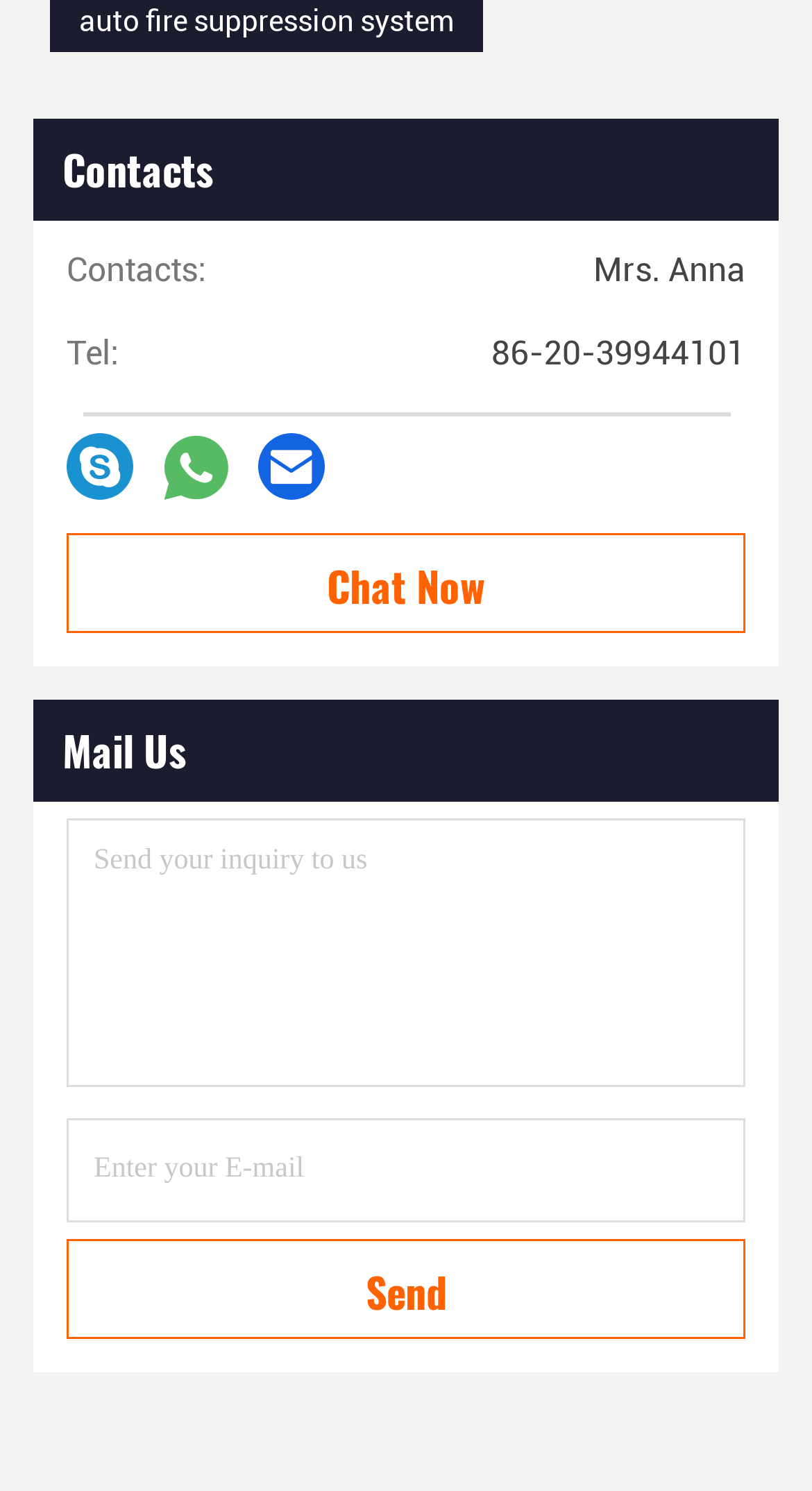Analyze the image and answer the question with as much detail as possible: 
What is the label of the first text box?

The first text box on the webpage has a label 'Send your inquiry to us', where users can enter their inquiry or message to be sent to the contact person or organization.